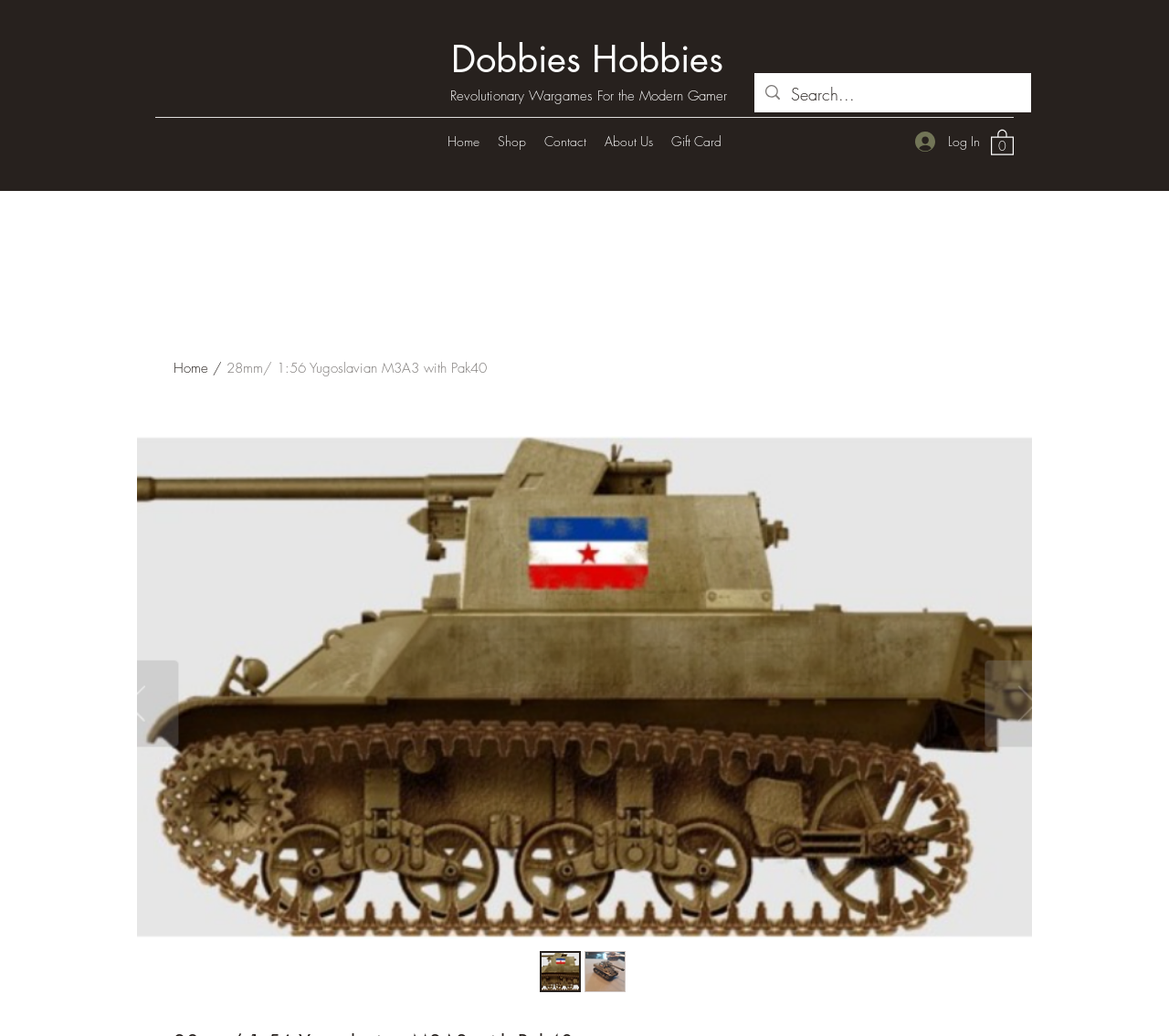What is the name of the website?
Based on the visual information, provide a detailed and comprehensive answer.

The name of the website can be found at the top of the webpage, where it says '28mm/ 1:56 Yugoslavian M3A3 with Pak40 | Dobbies Hobbies'. This suggests that the website is called Dobbies Hobbies.